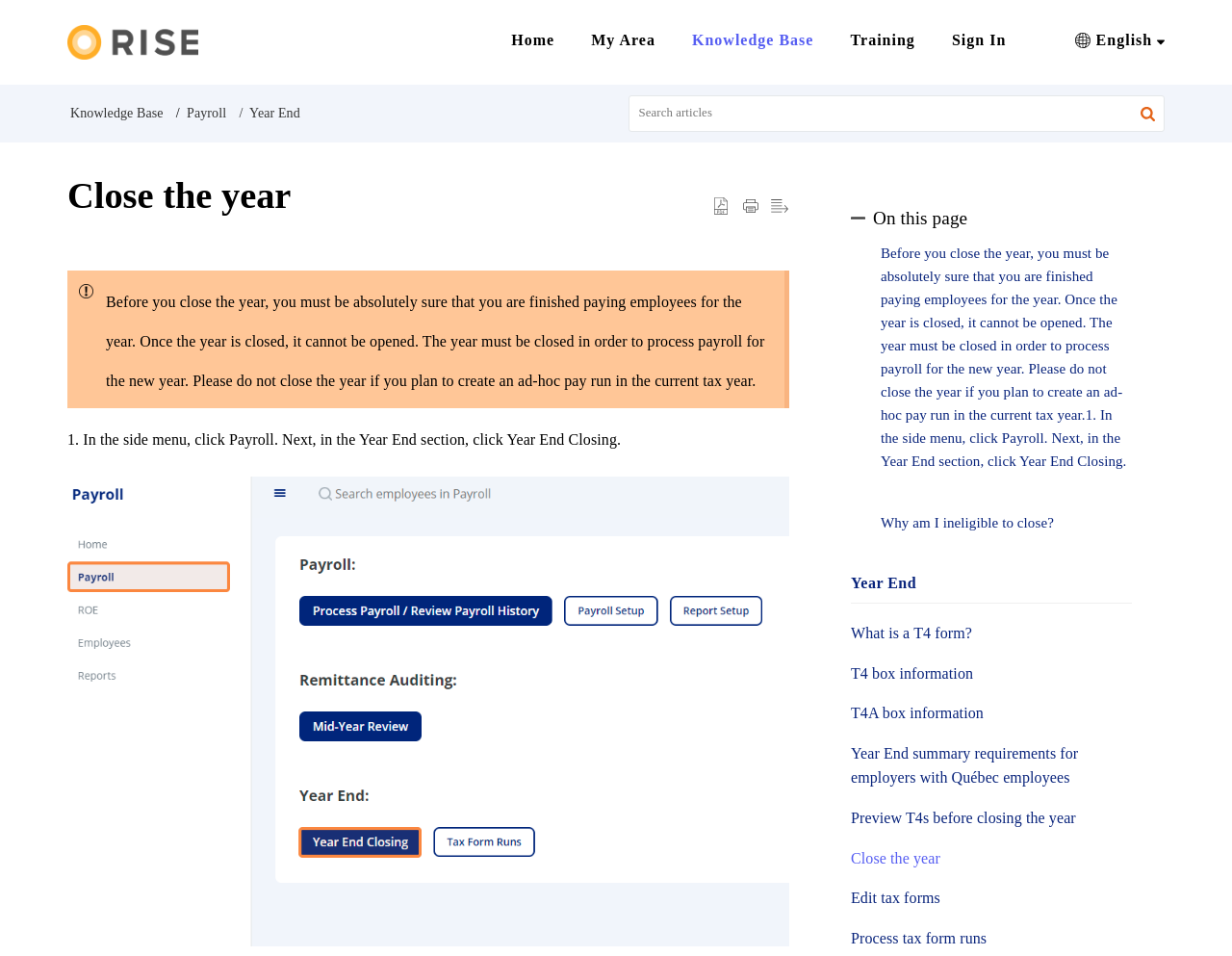Please answer the following question using a single word or phrase: 
What is the purpose of the search box?

To search articles